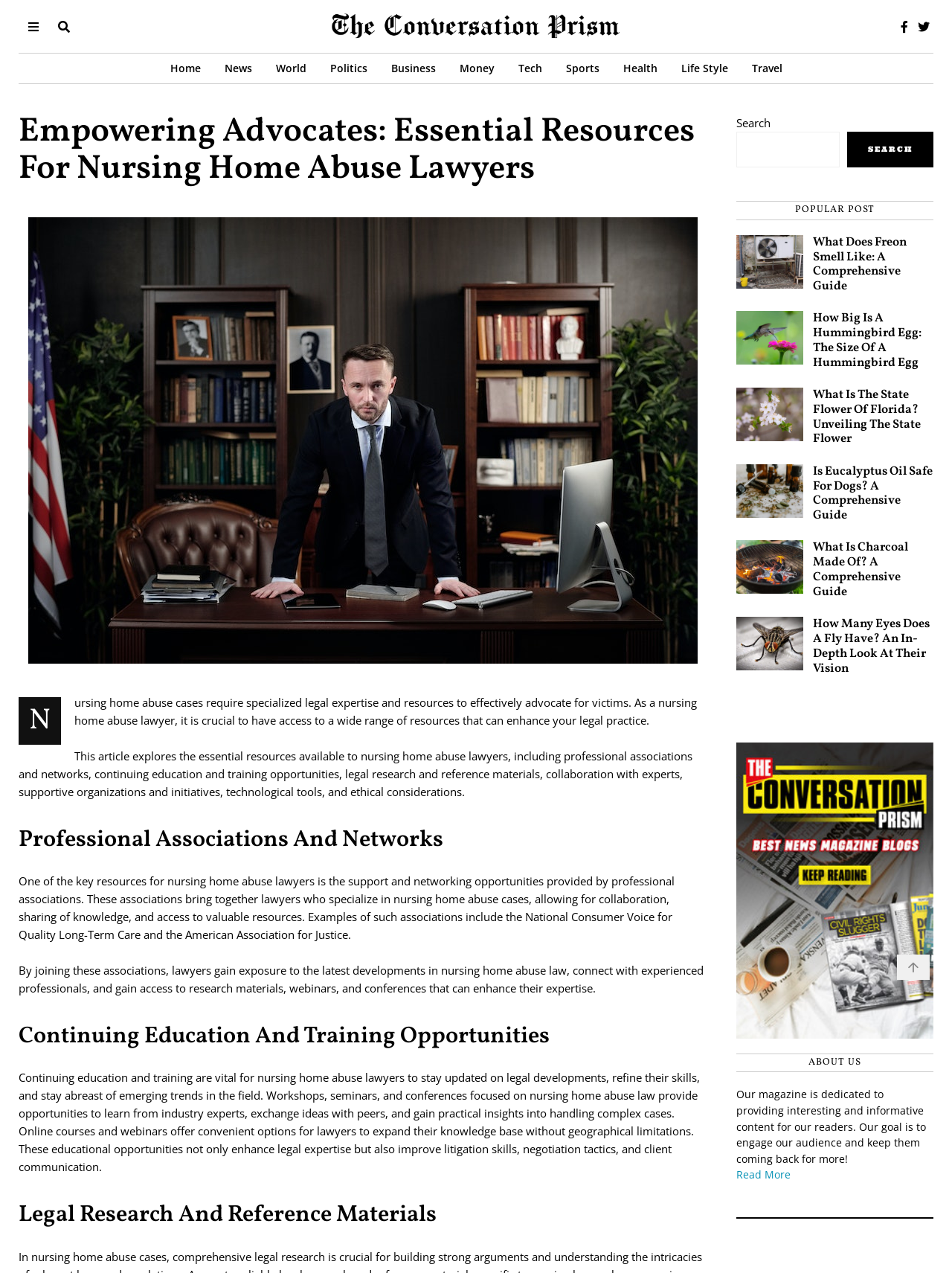Extract the bounding box coordinates of the UI element described by: "parent_node: SEARCH name="s"". The coordinates should include four float numbers ranging from 0 to 1, e.g., [left, top, right, bottom].

[0.773, 0.104, 0.882, 0.132]